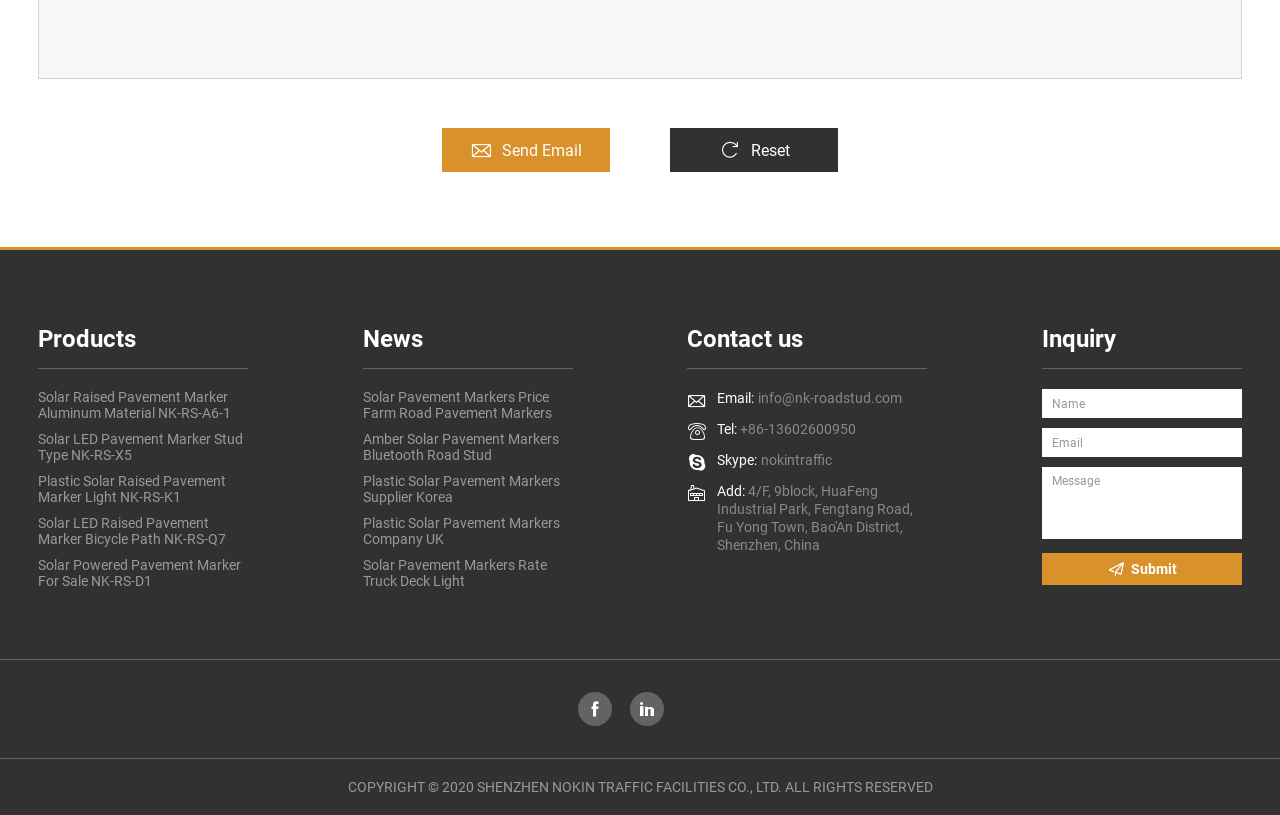Please identify the bounding box coordinates of the element I need to click to follow this instruction: "Search for ACA resources".

None